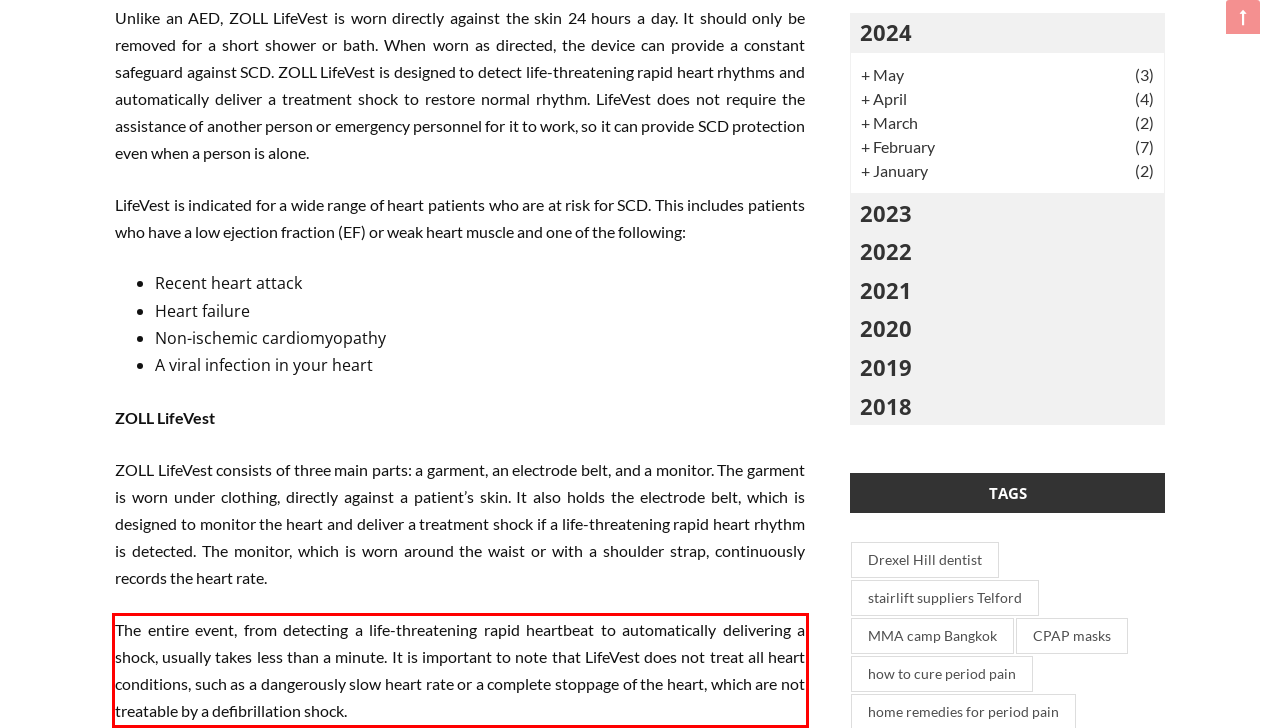Please use OCR to extract the text content from the red bounding box in the provided webpage screenshot.

The entire event, from detecting a life-threatening rapid heartbeat to automatically delivering a shock, usually takes less than a minute. It is important to note that LifeVest does not treat all heart conditions, such as a dangerously slow heart rate or a complete stoppage of the heart, which are not treatable by a defibrillation shock.